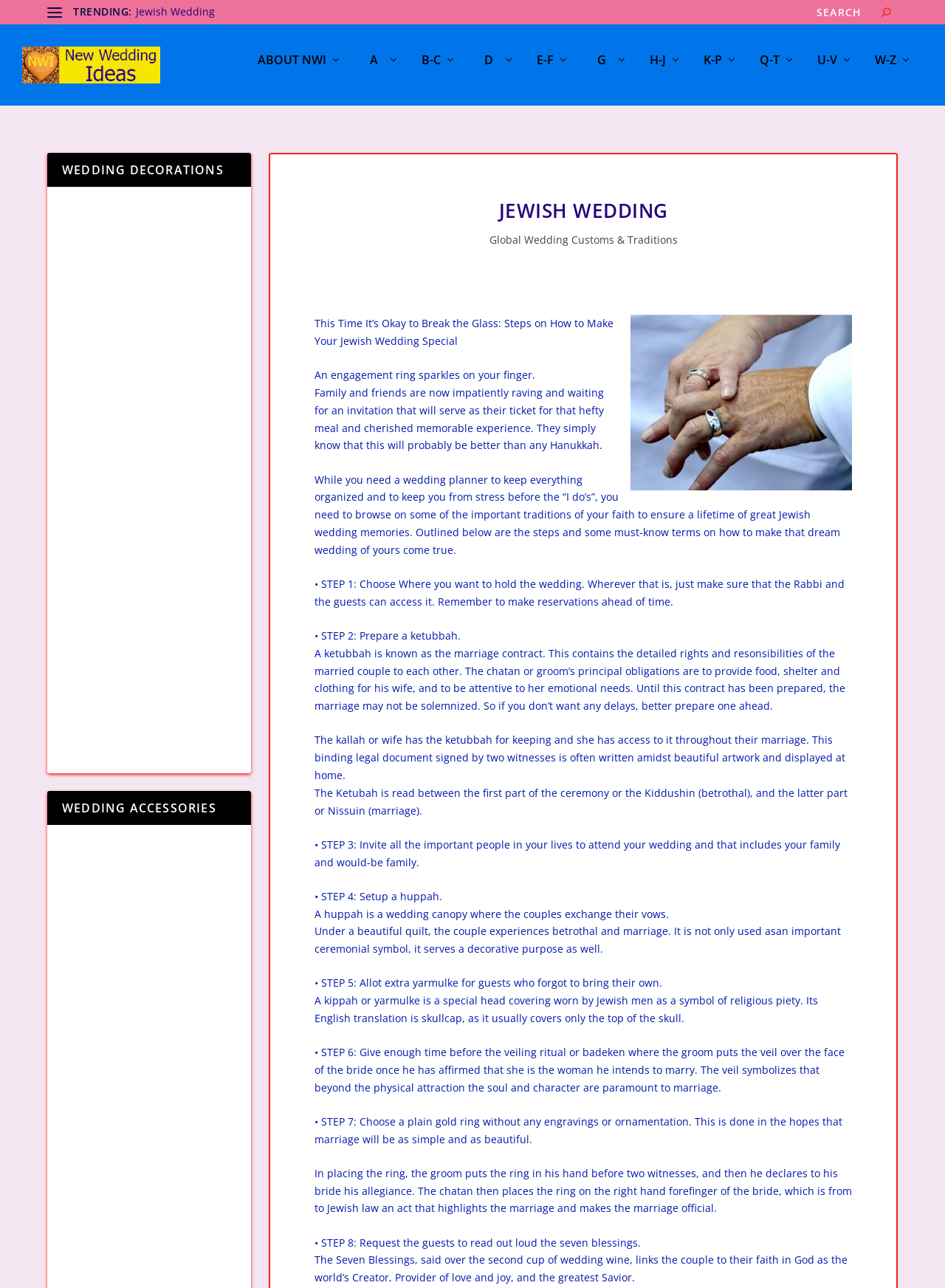Provide the bounding box coordinates for the area that should be clicked to complete the instruction: "Read about global wedding customs and traditions".

[0.518, 0.172, 0.717, 0.183]